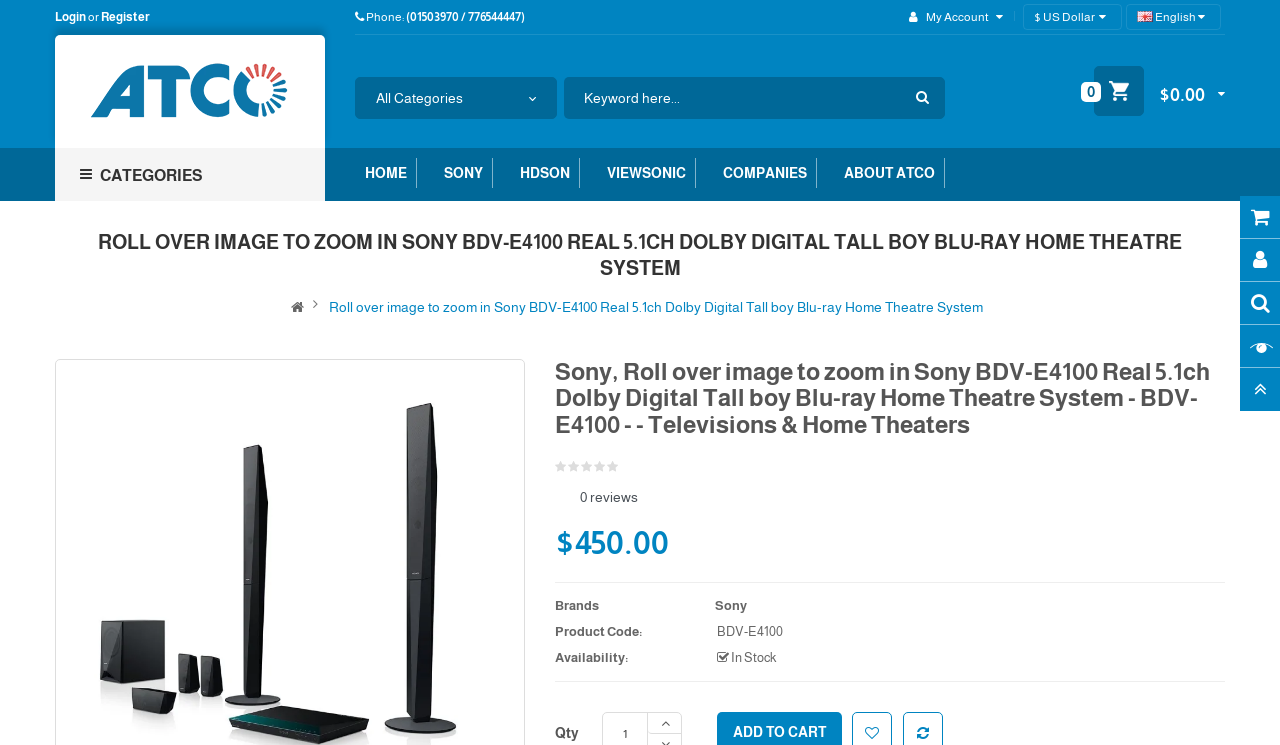What is the default quantity of the product?
Give a one-word or short-phrase answer derived from the screenshot.

1